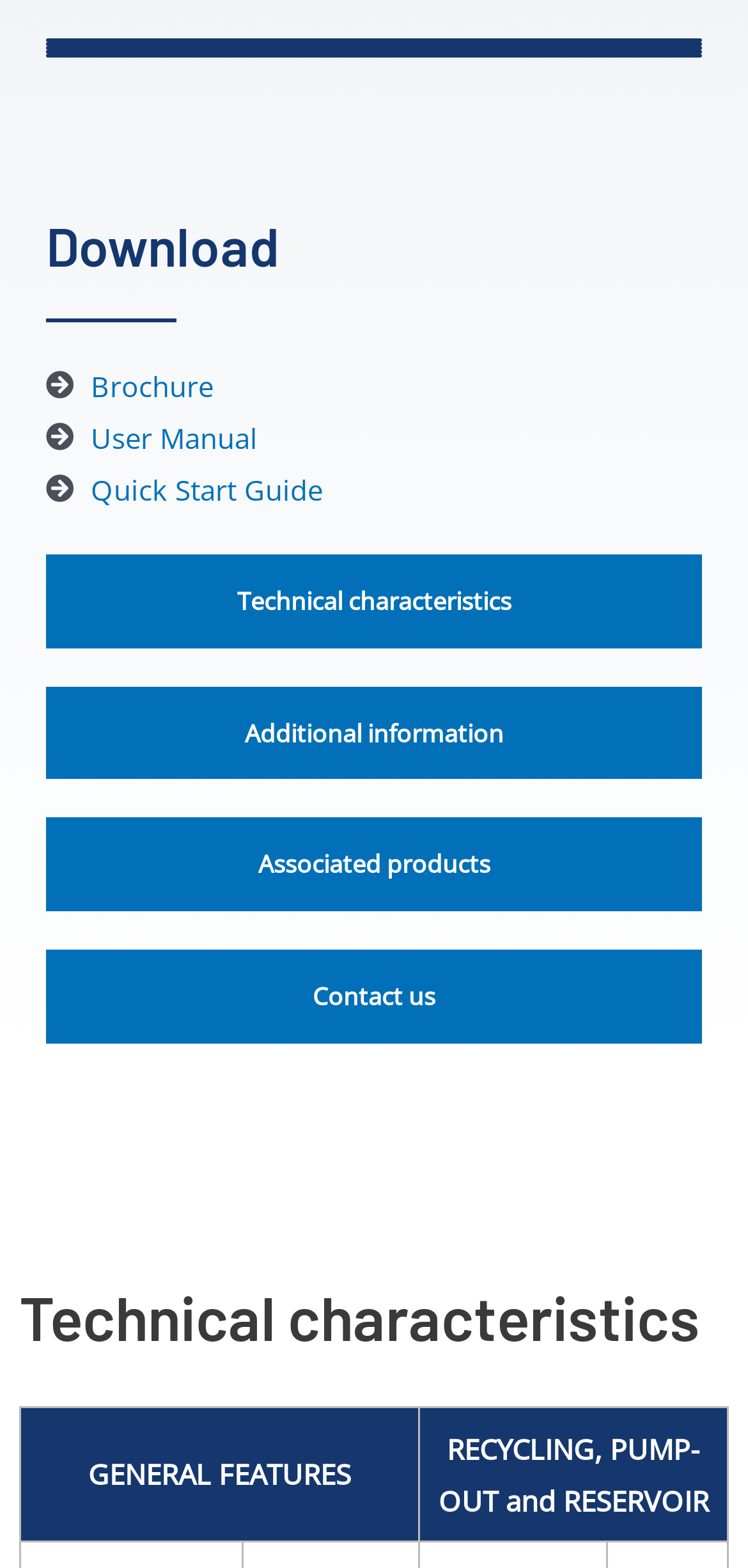Identify the bounding box coordinates for the element that needs to be clicked to fulfill this instruction: "Get additional information". Provide the coordinates in the format of four float numbers between 0 and 1: [left, top, right, bottom].

[0.062, 0.437, 0.938, 0.497]